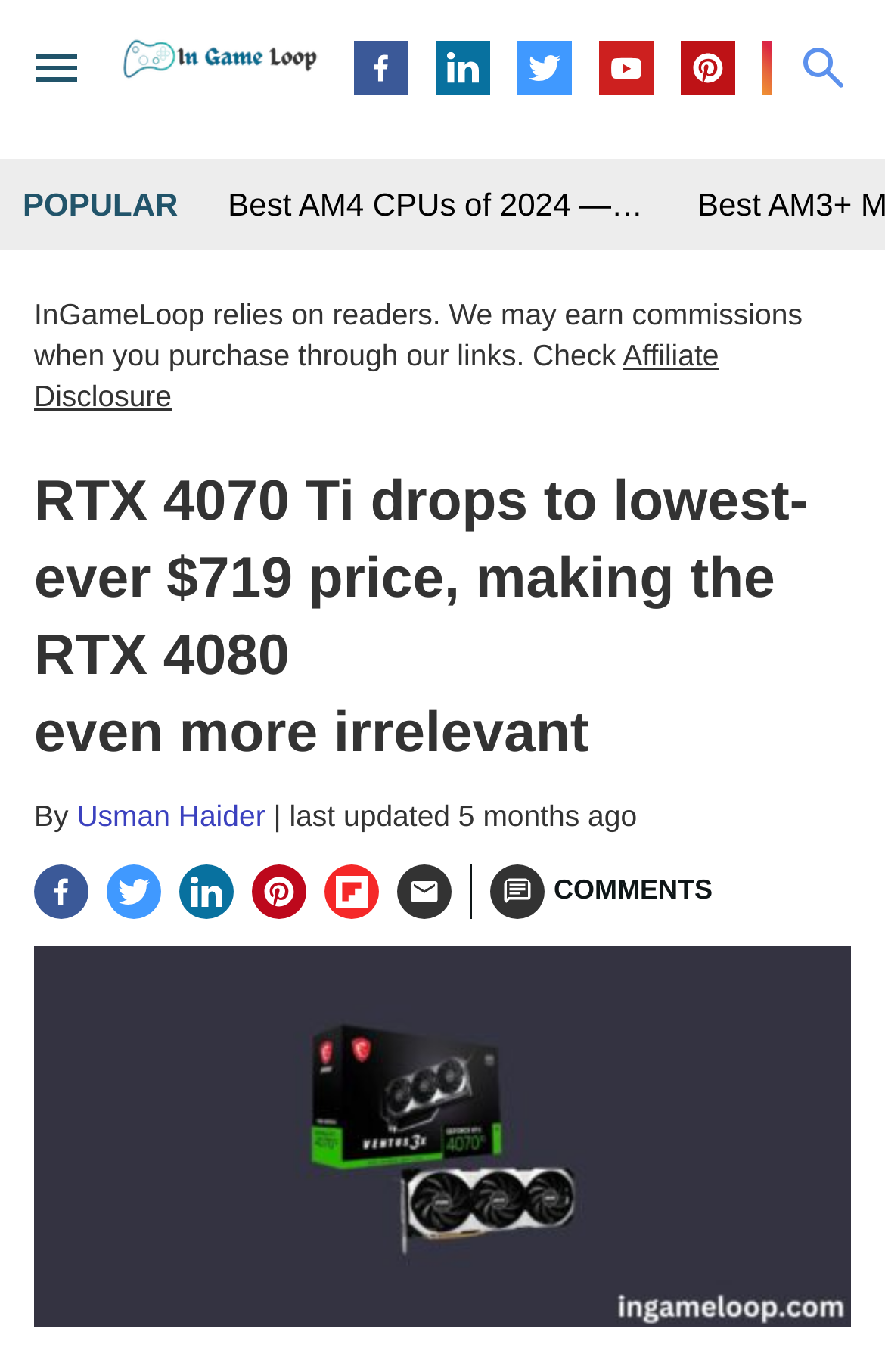Find and provide the bounding box coordinates for the UI element described with: "aria-label="Email"".

[0.449, 0.63, 0.51, 0.67]